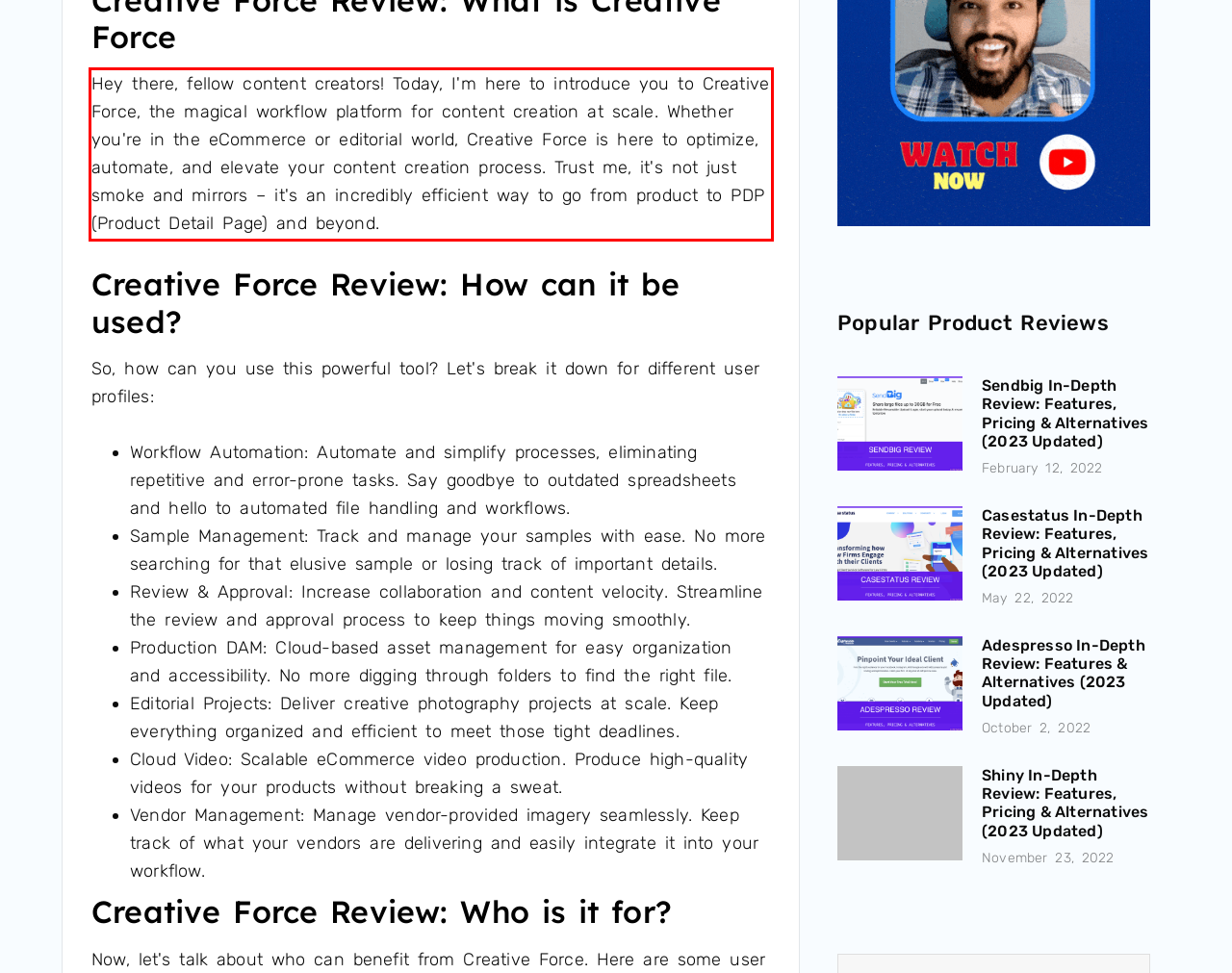In the screenshot of the webpage, find the red bounding box and perform OCR to obtain the text content restricted within this red bounding box.

Hey there, fellow content creators! Today, I'm here to introduce you to Creative Force, the magical workflow platform for content creation at scale. Whether you're in the eCommerce or editorial world, Creative Force is here to optimize, automate, and elevate your content creation process. Trust me, it's not just smoke and mirrors – it's an incredibly efficient way to go from product to PDP (Product Detail Page) and beyond.